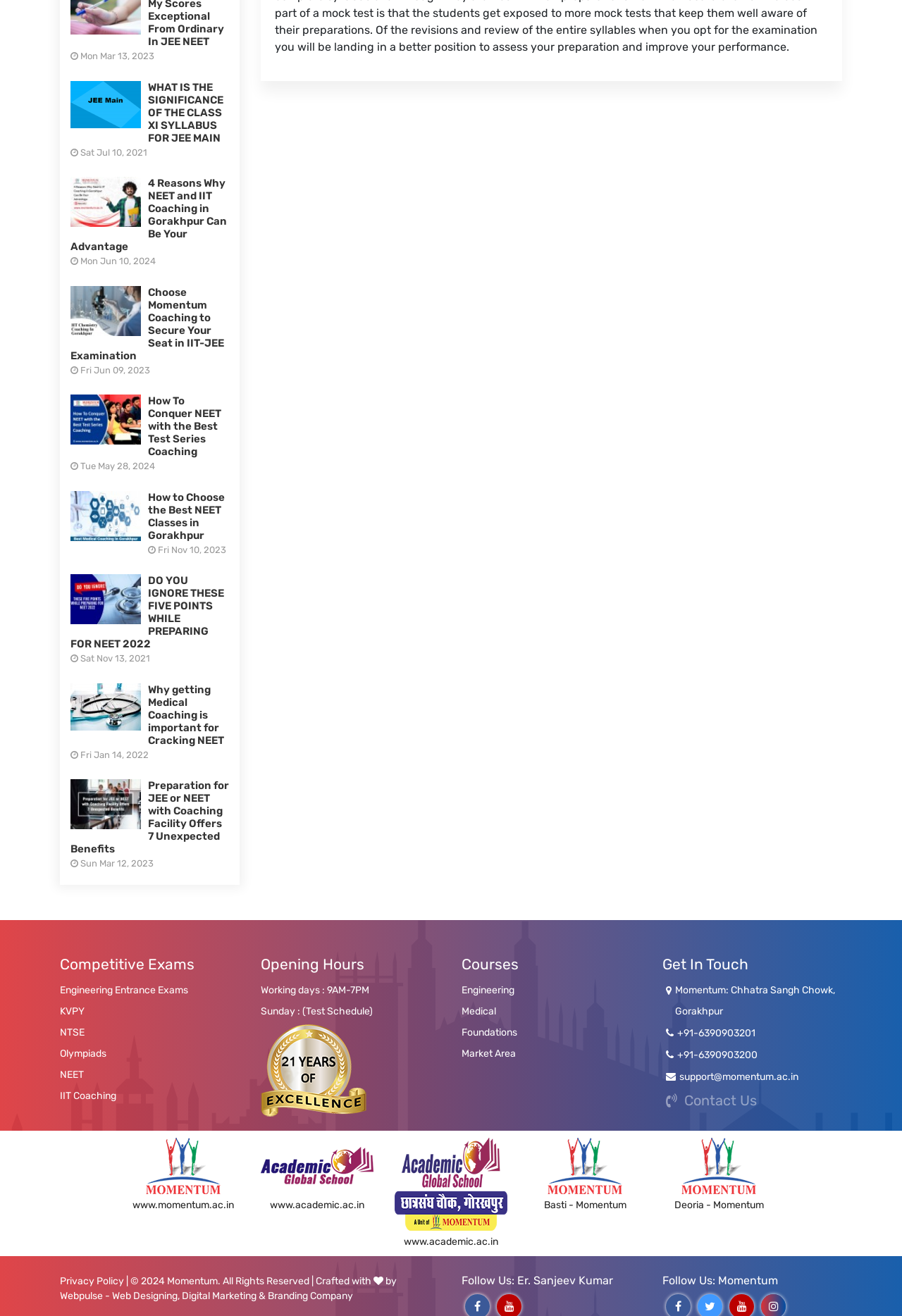What is the contact number of the institute?
Please provide a comprehensive answer to the question based on the webpage screenshot.

I found a link element with the text '+91-6390903201' which is likely to be the contact number of the institute.